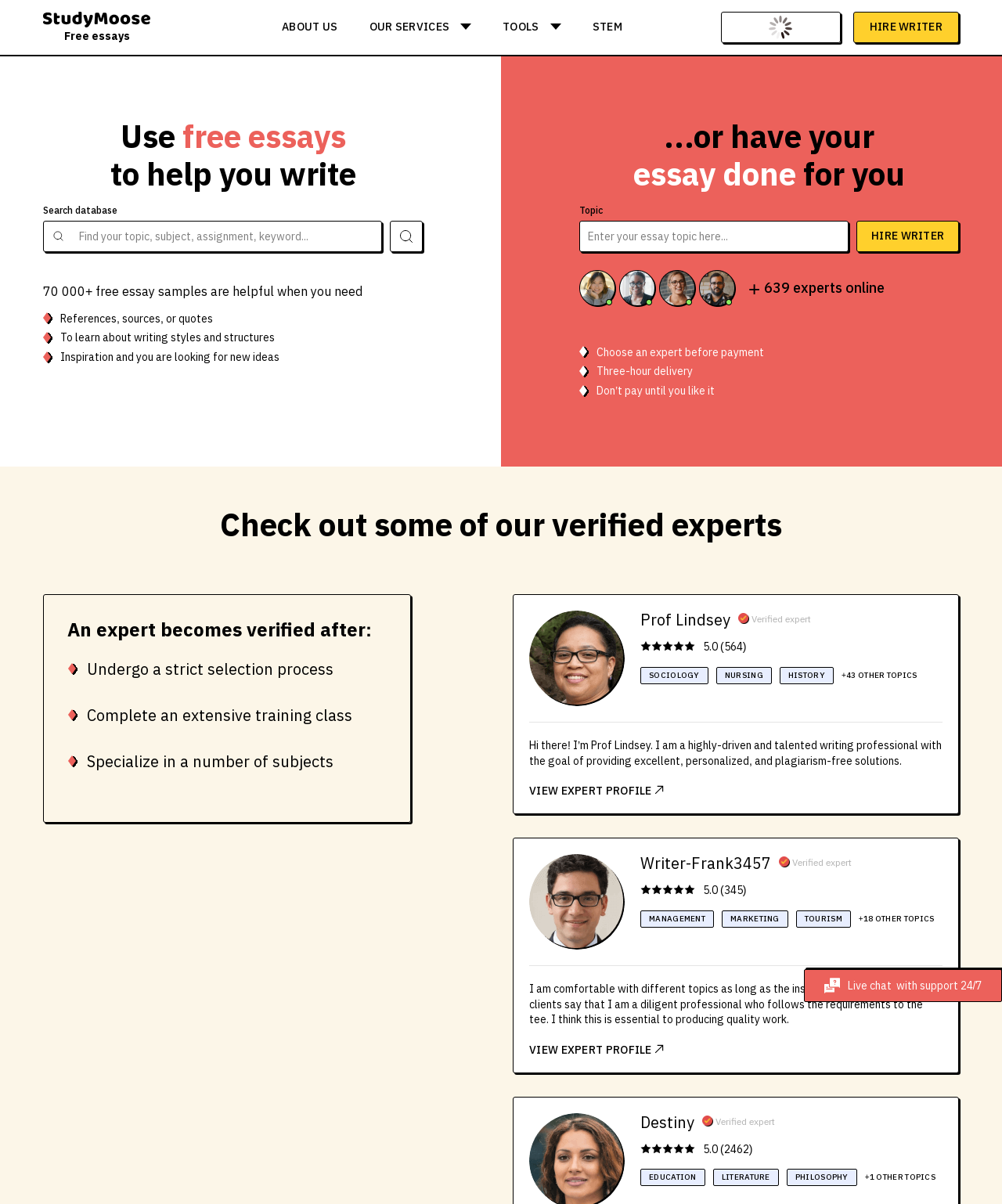Locate the bounding box of the UI element described in the following text: "About us".

[0.261, 0.0, 0.35, 0.045]